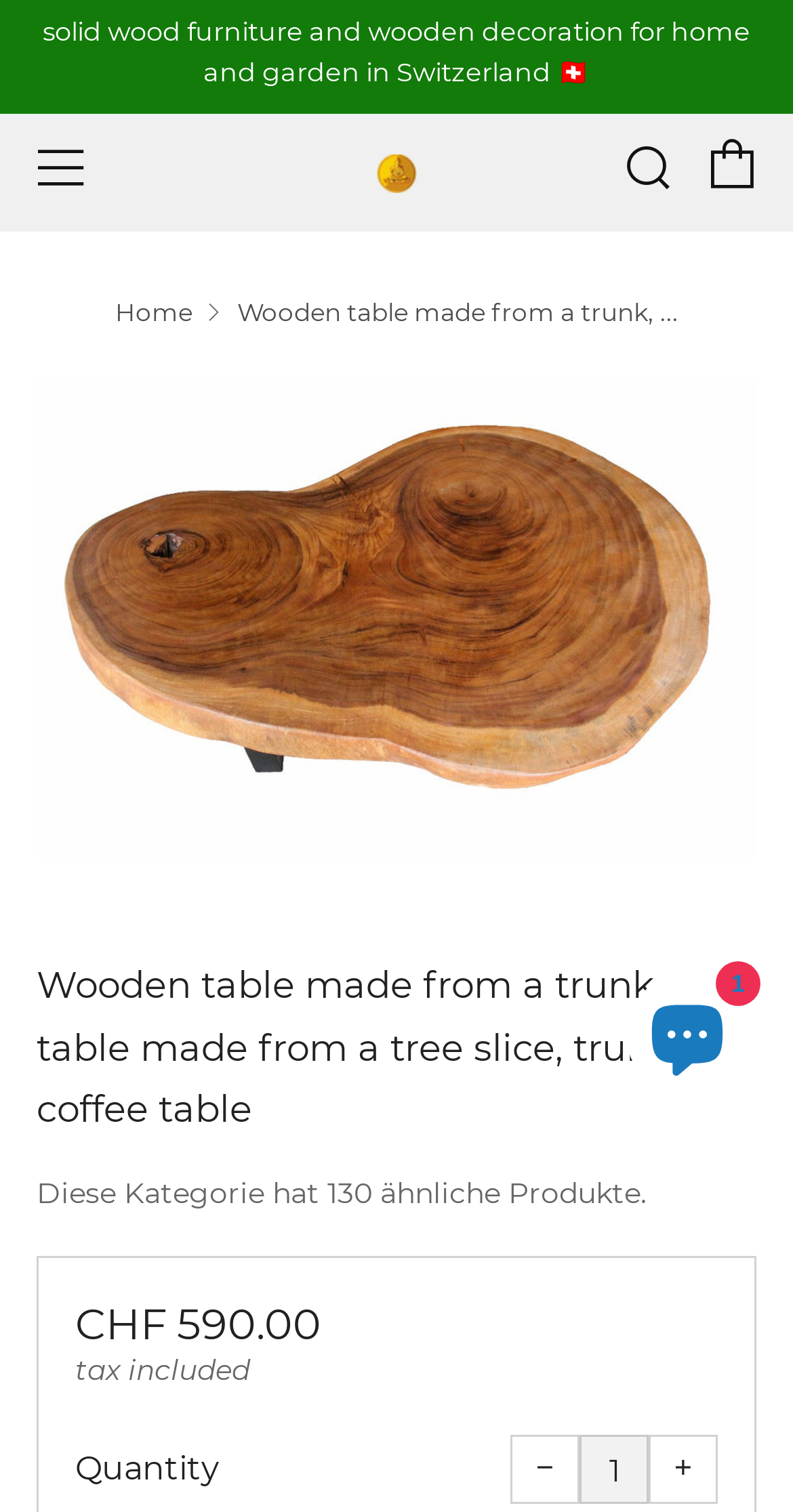What is the price of this wooden table?
Make sure to answer the question with a detailed and comprehensive explanation.

I found the price of the wooden table by looking at the heading that says 'Regular price CHF 590.00' which is located below the product image and above the quantity selection.